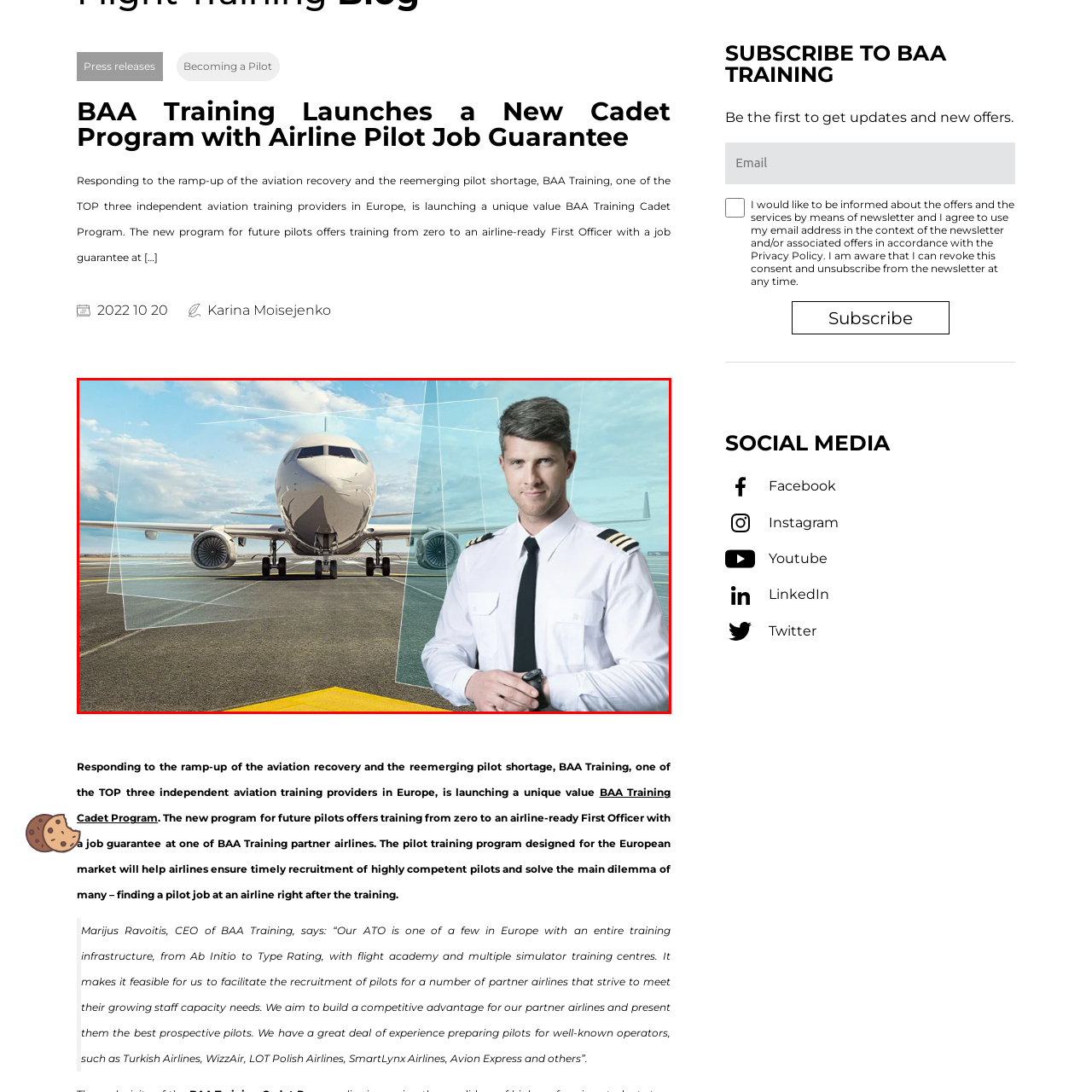Explain comprehensively what is shown in the image marked by the red outline.

The image prominently features a confident pilot in uniform, standing with a slight smile. He is positioned in the foreground, holding a flight instrument in one hand, symbolizing his readiness for duty. Behind him, a modern commercial airplane is clearly visible on a runway, showcasing the aviation industry. The sky above is expansive with light clouds, adding a dynamic backdrop. This imagery aligns with BAA Training's announcement regarding their new Cadet Program, which aims to train aspiring pilots from the ground up, ensuring they are airline-ready with guaranteed job placements upon completion.